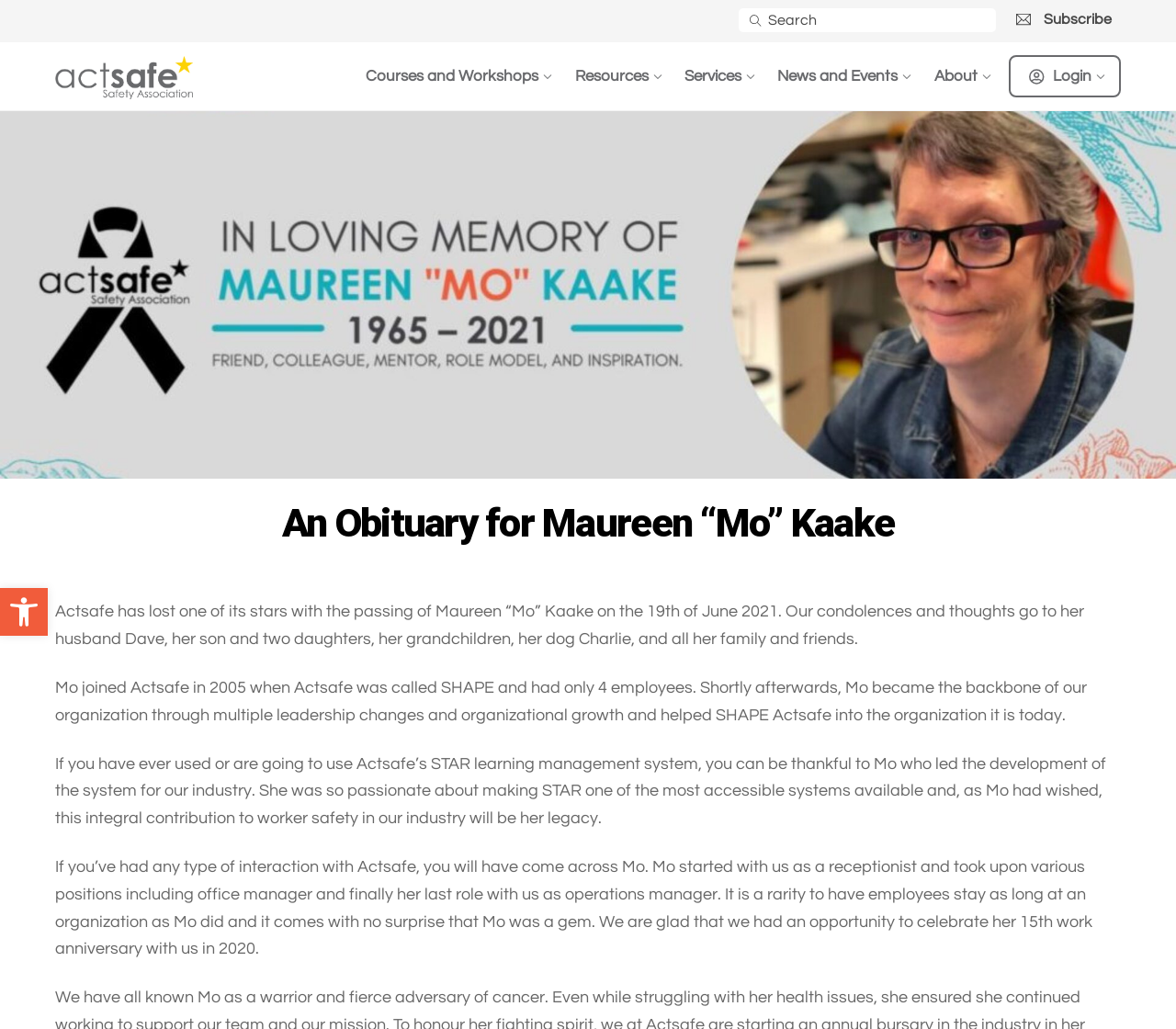What is the name of the learning management system developed by Mo?
Based on the image, answer the question with a single word or brief phrase.

STAR